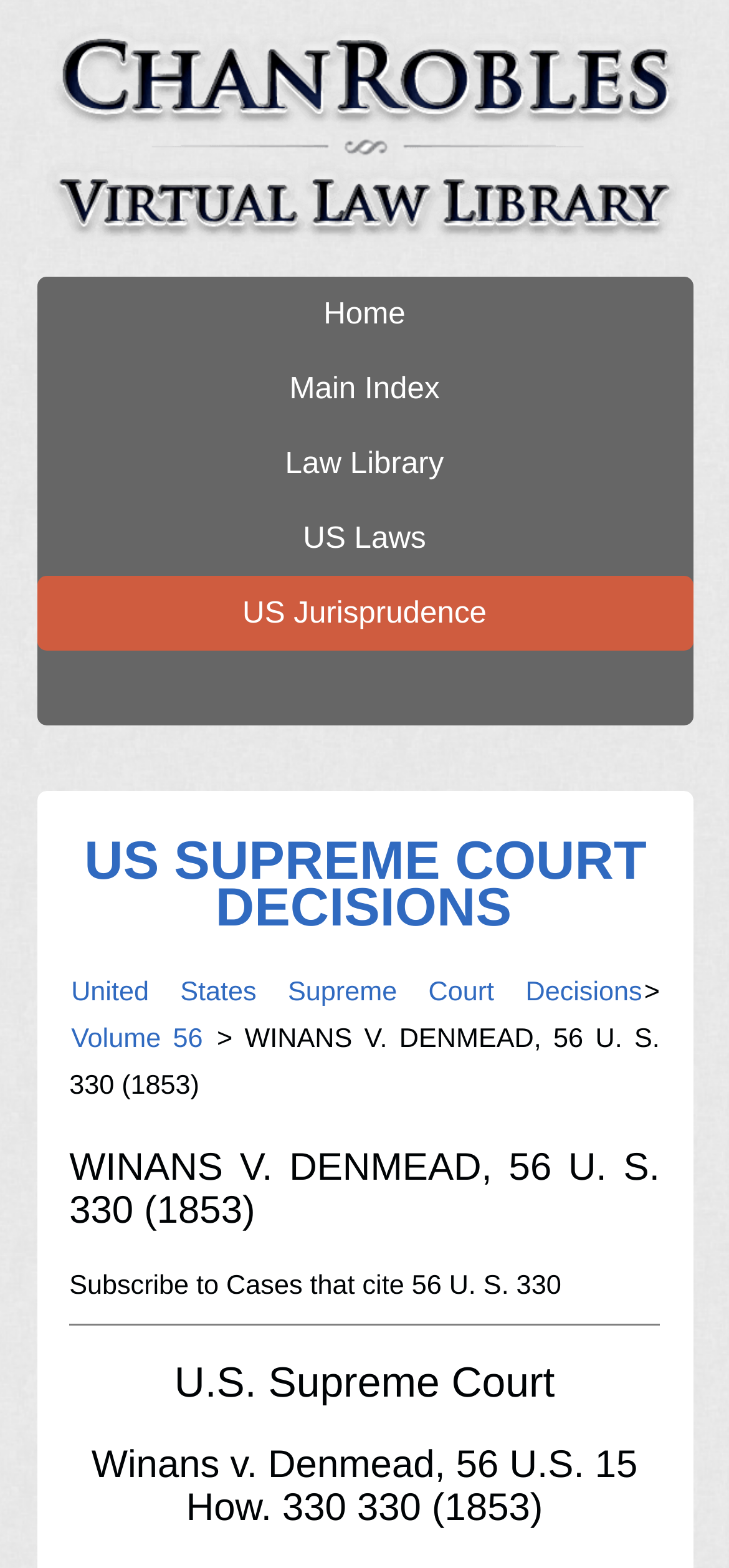Please find the bounding box coordinates of the section that needs to be clicked to achieve this instruction: "browse US supreme court decisions".

[0.113, 0.531, 0.887, 0.599]